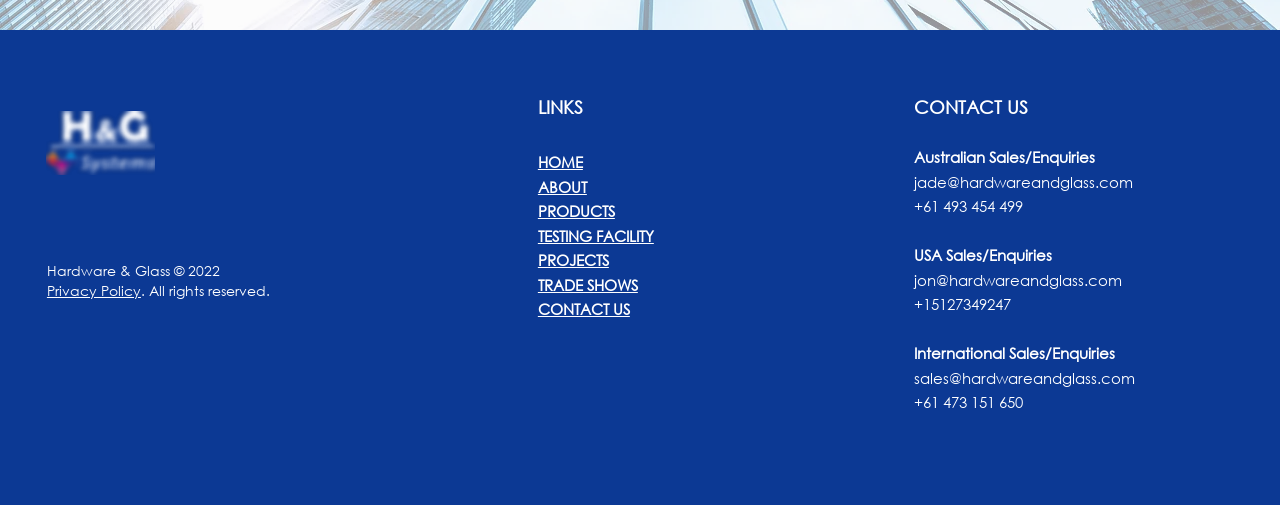Determine the bounding box coordinates of the clickable element to complete this instruction: "Go to HOME". Provide the coordinates in the format of four float numbers between 0 and 1, [left, top, right, bottom].

[0.42, 0.301, 0.455, 0.341]